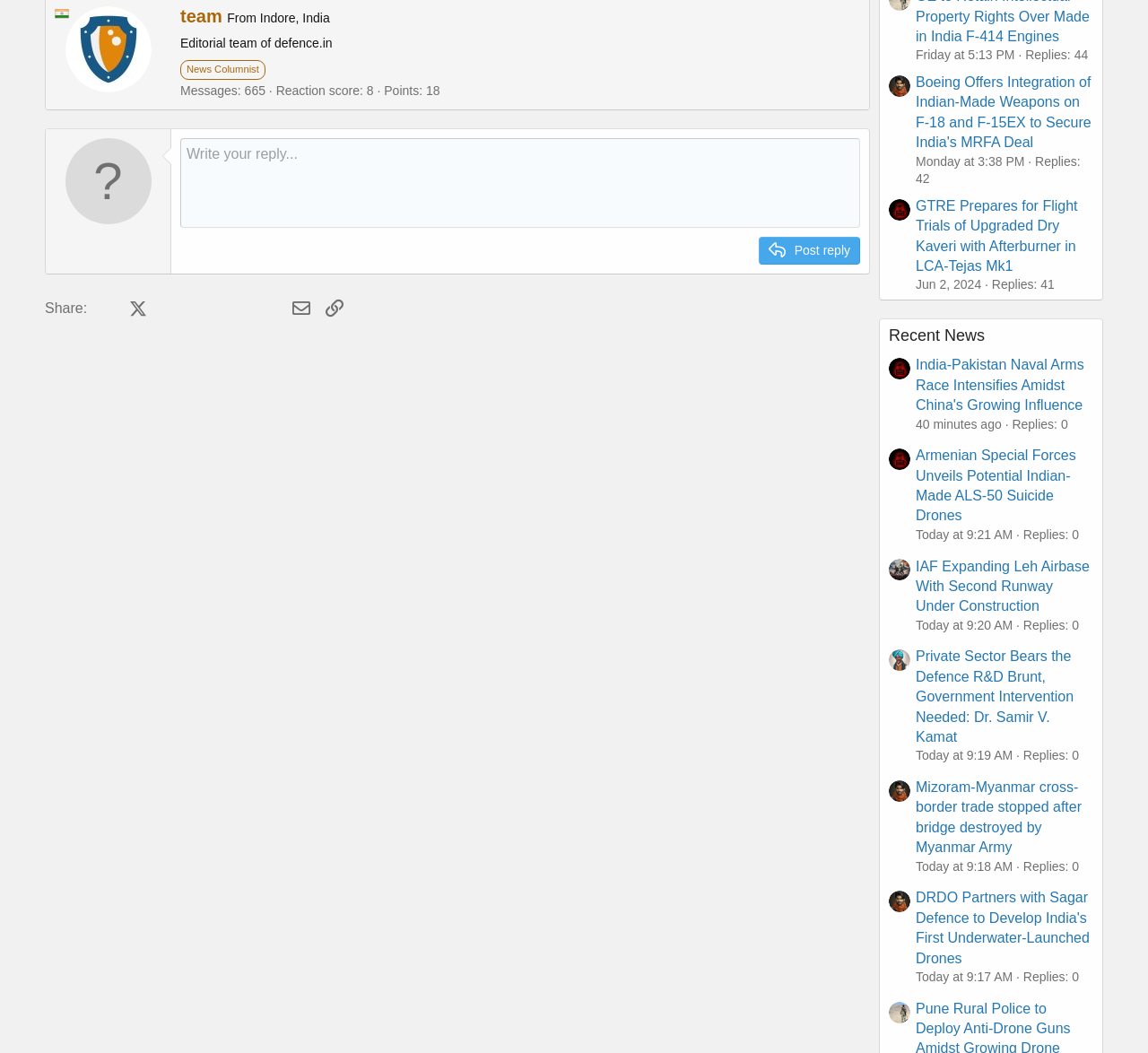Highlight the bounding box coordinates of the region I should click on to meet the following instruction: "Share on Facebook".

[0.078, 0.278, 0.106, 0.307]